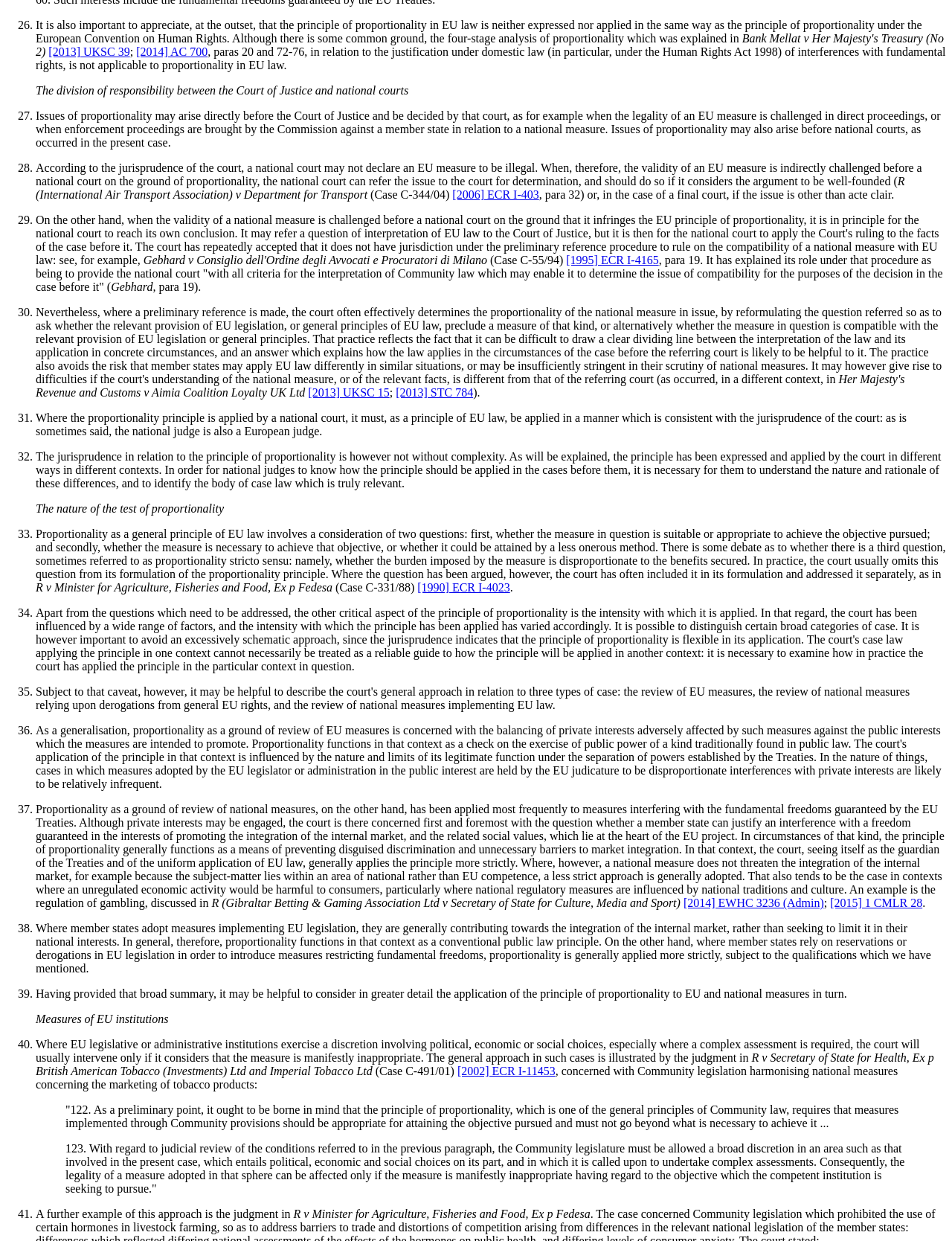What is the context in which proportionality is applied more strictly?
Use the image to answer the question with a single word or phrase.

Integration of internal market